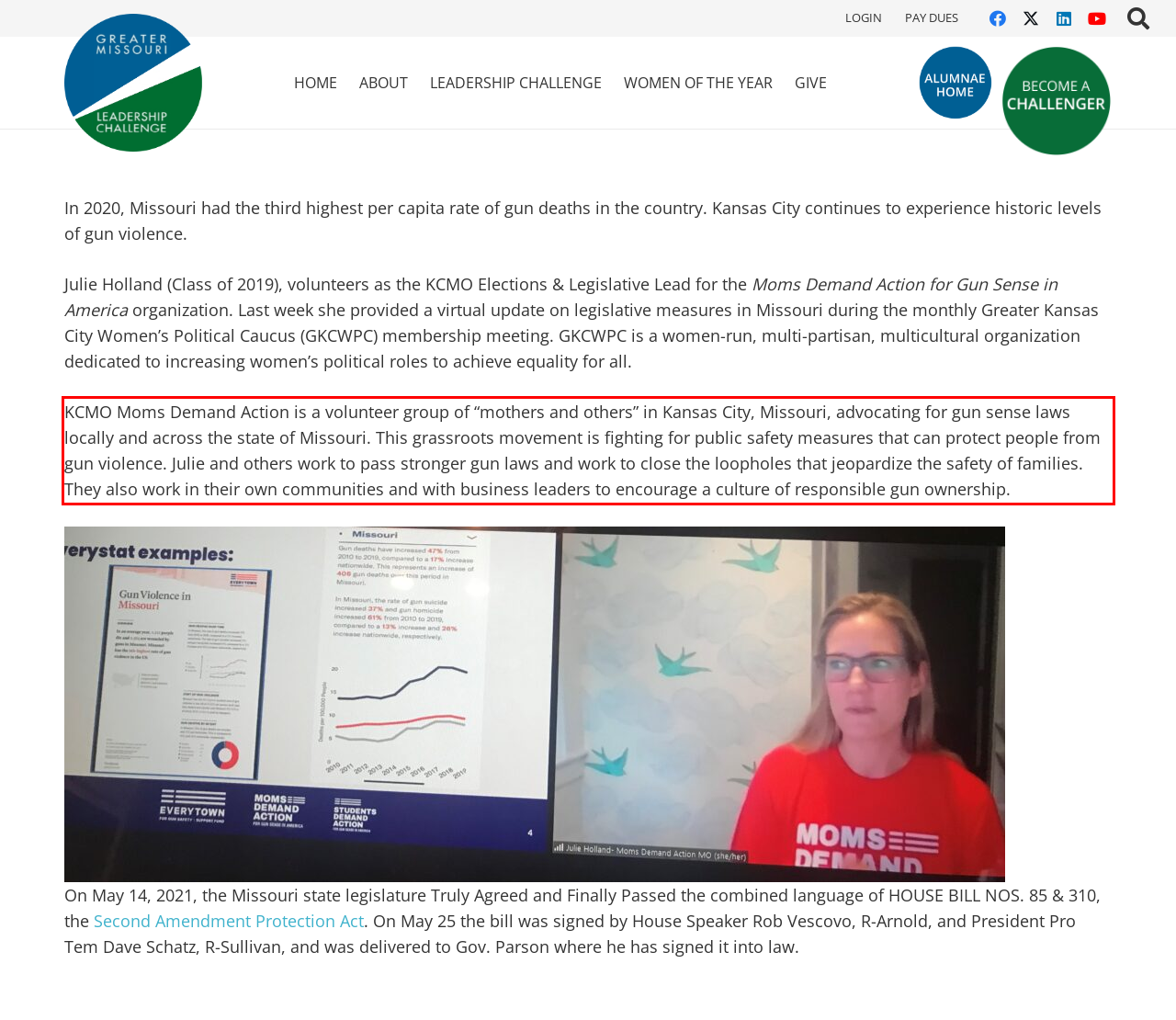Given a screenshot of a webpage, locate the red bounding box and extract the text it encloses.

KCMO Moms Demand Action is a volunteer group of “mothers and others” in Kansas City, Missouri, advocating for gun sense laws locally and across the state of Missouri. This grassroots movement is fighting for public safety measures that can protect people from gun violence. Julie and others work to pass stronger gun laws and work to close the loopholes that jeopardize the safety of families. They also work in their own communities and with business leaders to encourage a culture of responsible gun ownership.